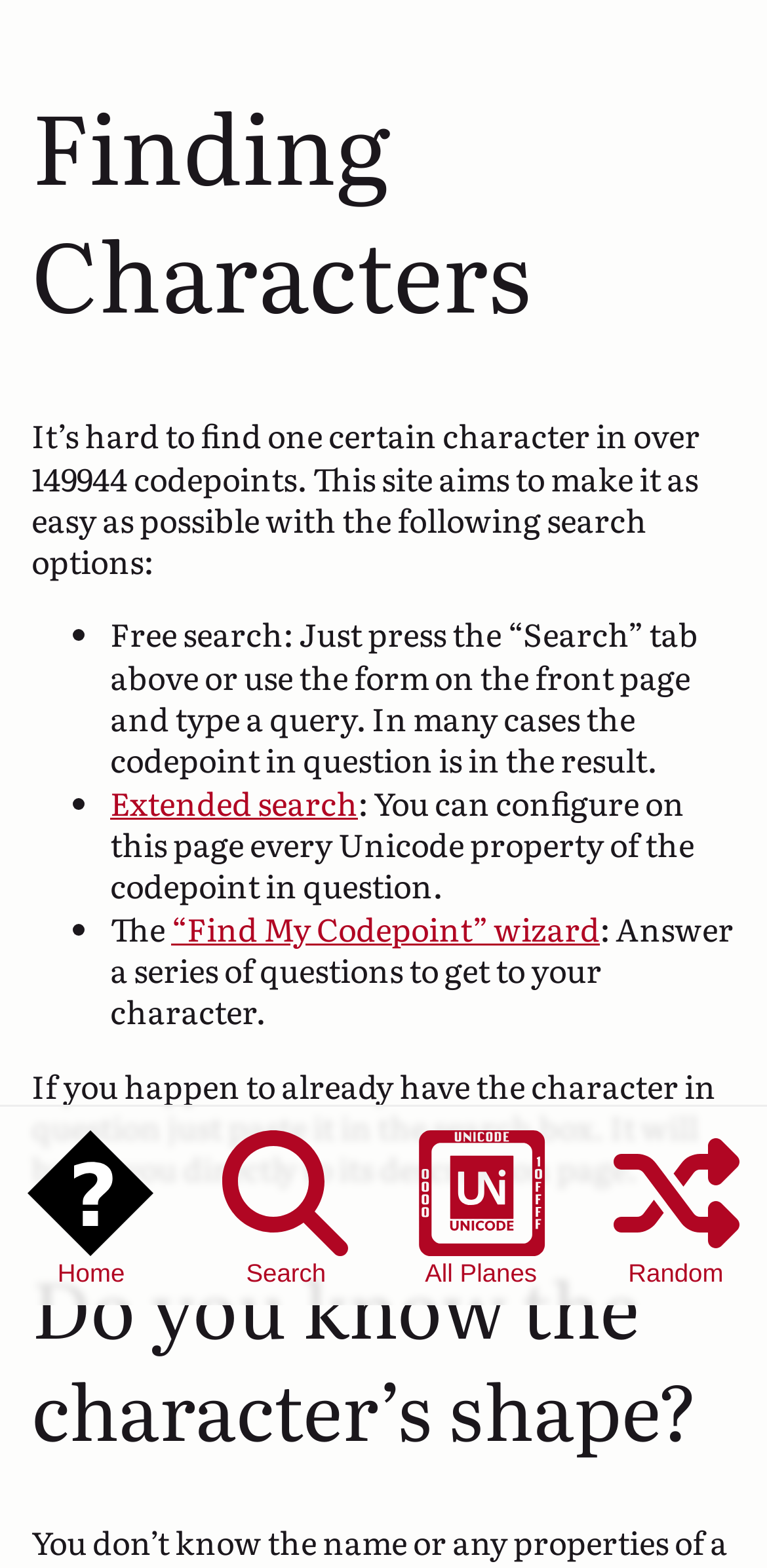Provide the bounding box for the UI element matching this description: "“Find My Codepoint” wizard".

[0.218, 0.555, 0.7, 0.576]